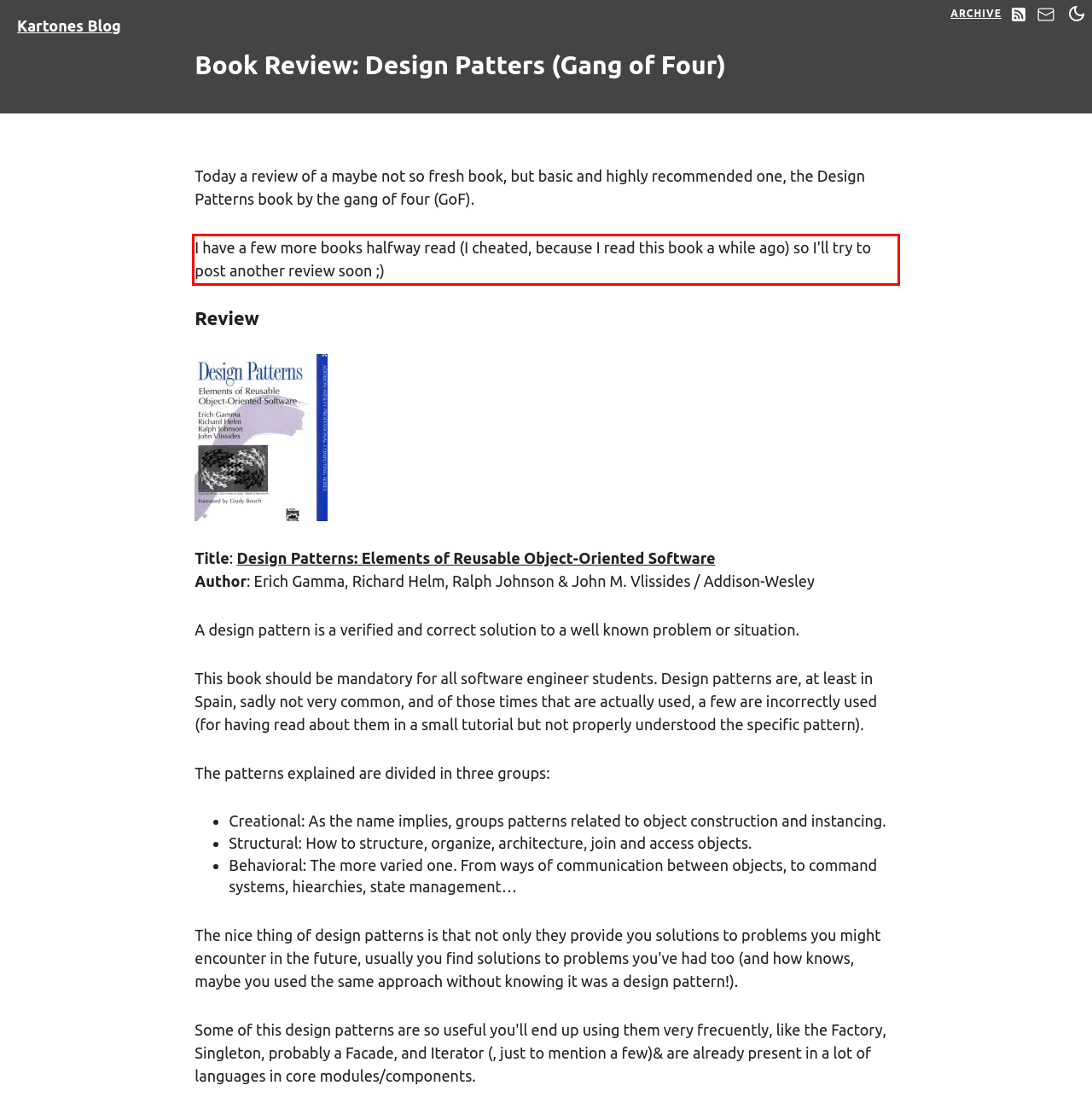The screenshot provided shows a webpage with a red bounding box. Apply OCR to the text within this red bounding box and provide the extracted content.

I have a few more books halfway read (I cheated, because I read this book a while ago) so I'll try to post another review soon ;)